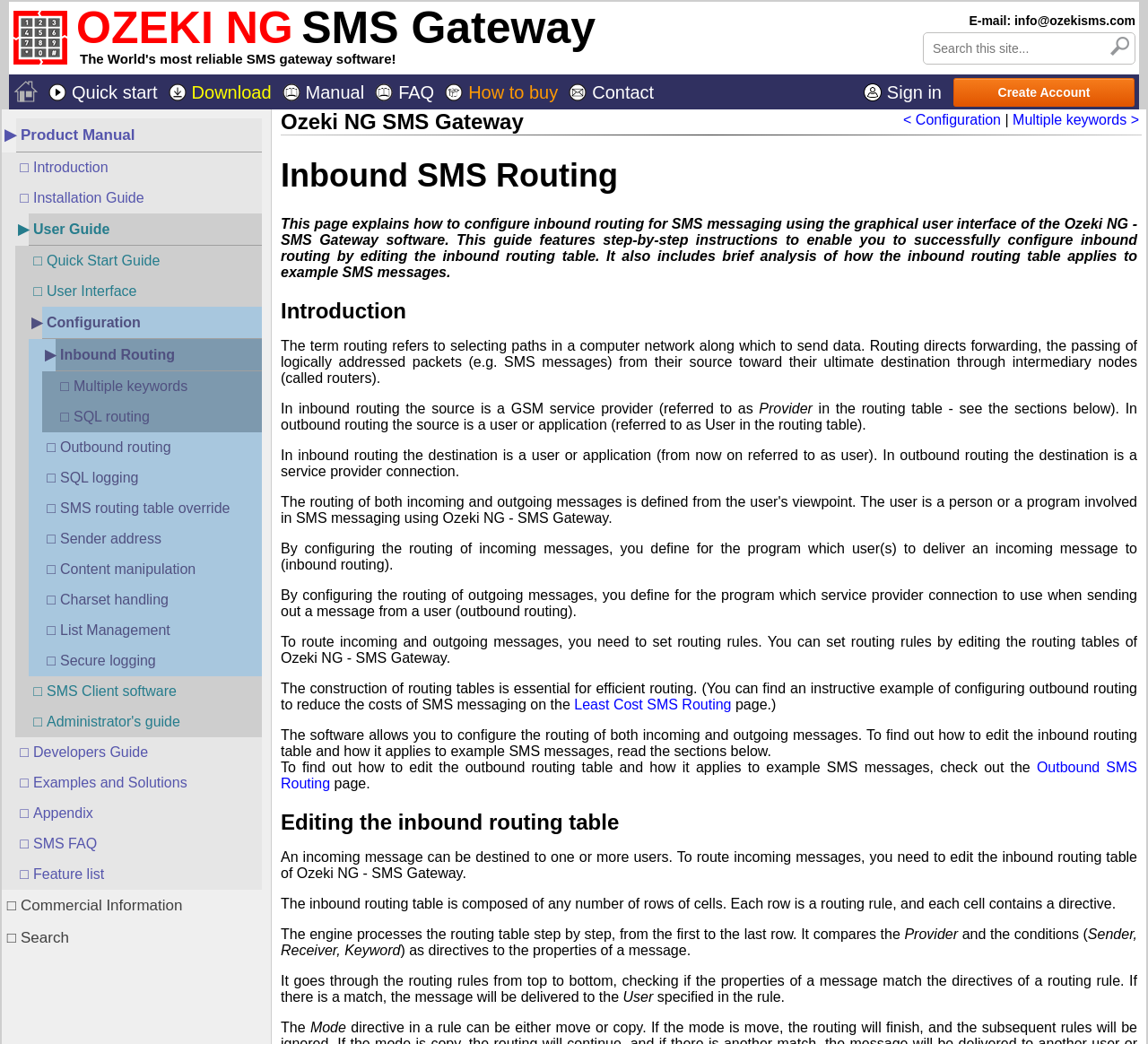Determine the heading of the webpage and extract its text content.

Inbound SMS Routing